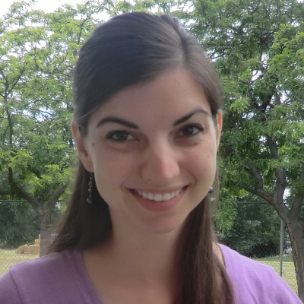Present a detailed portrayal of the image.

The image features a smiling young woman with long dark hair, wearing a light purple top. She is standing outdoors, with lush green trees visible in the background, suggesting a warm and inviting atmosphere. This individual is Cassie W., a Consultant-in-Training with Wycliffe Bible Translators, who has been serving in Asia since joining the organization in 2013. Cassie actively collaborates with national deaf teams, focusing on making the Christian message accessible to the deaf community, reflecting her commitment to spreading the Good News.